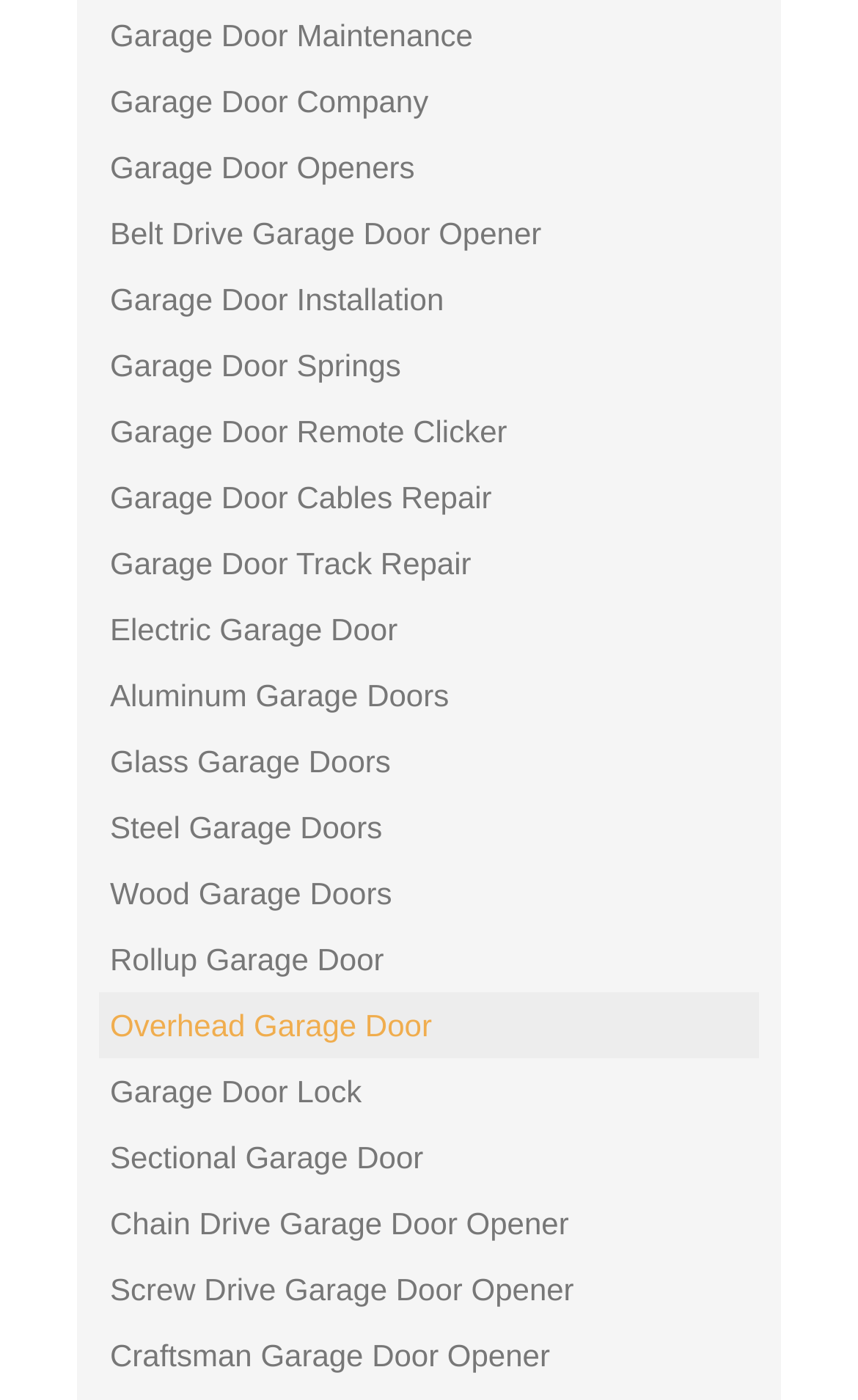From the webpage screenshot, predict the bounding box coordinates (top-left x, top-left y, bottom-right x, bottom-right y) for the UI element described here: Garage Door Remote Clicker

[0.115, 0.284, 0.885, 0.331]